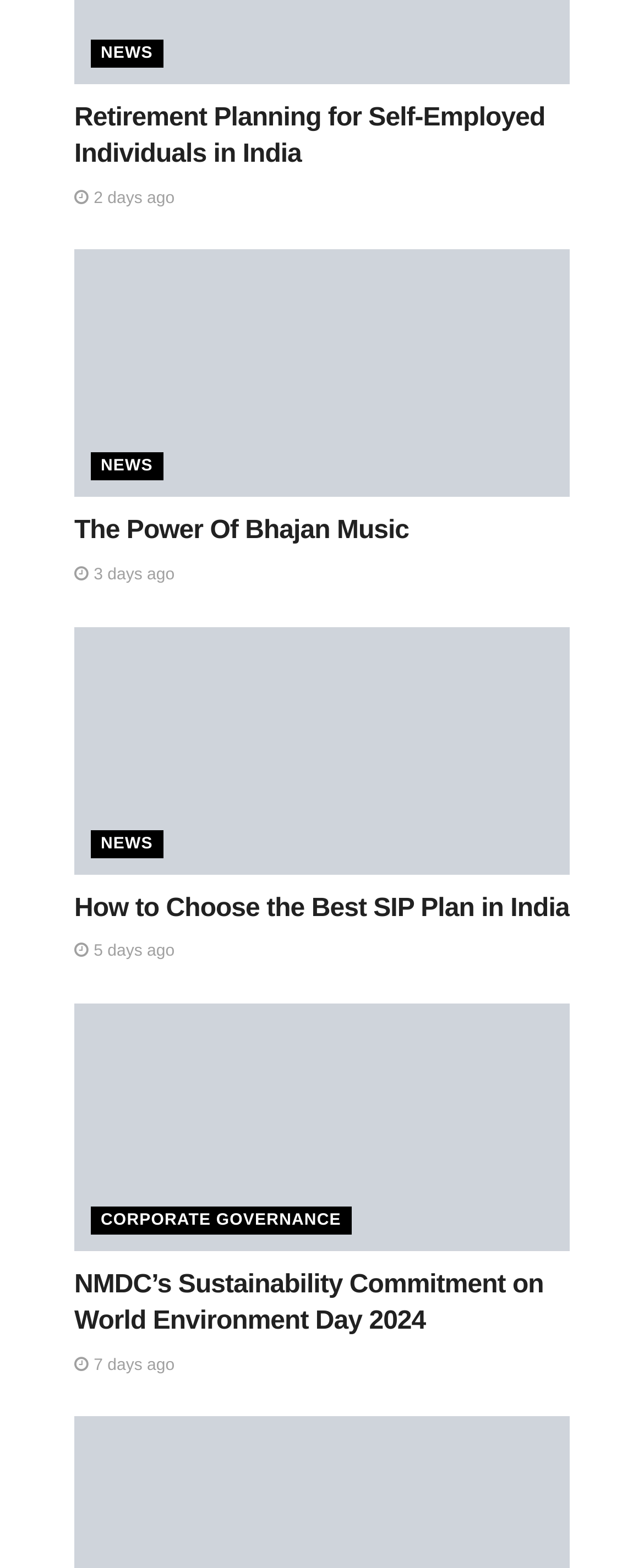How many articles are there on this webpage?
Please provide a detailed and thorough answer to the question.

There are five article elements on the webpage, each with a unique title and publication date, indicating that there are five articles in total.